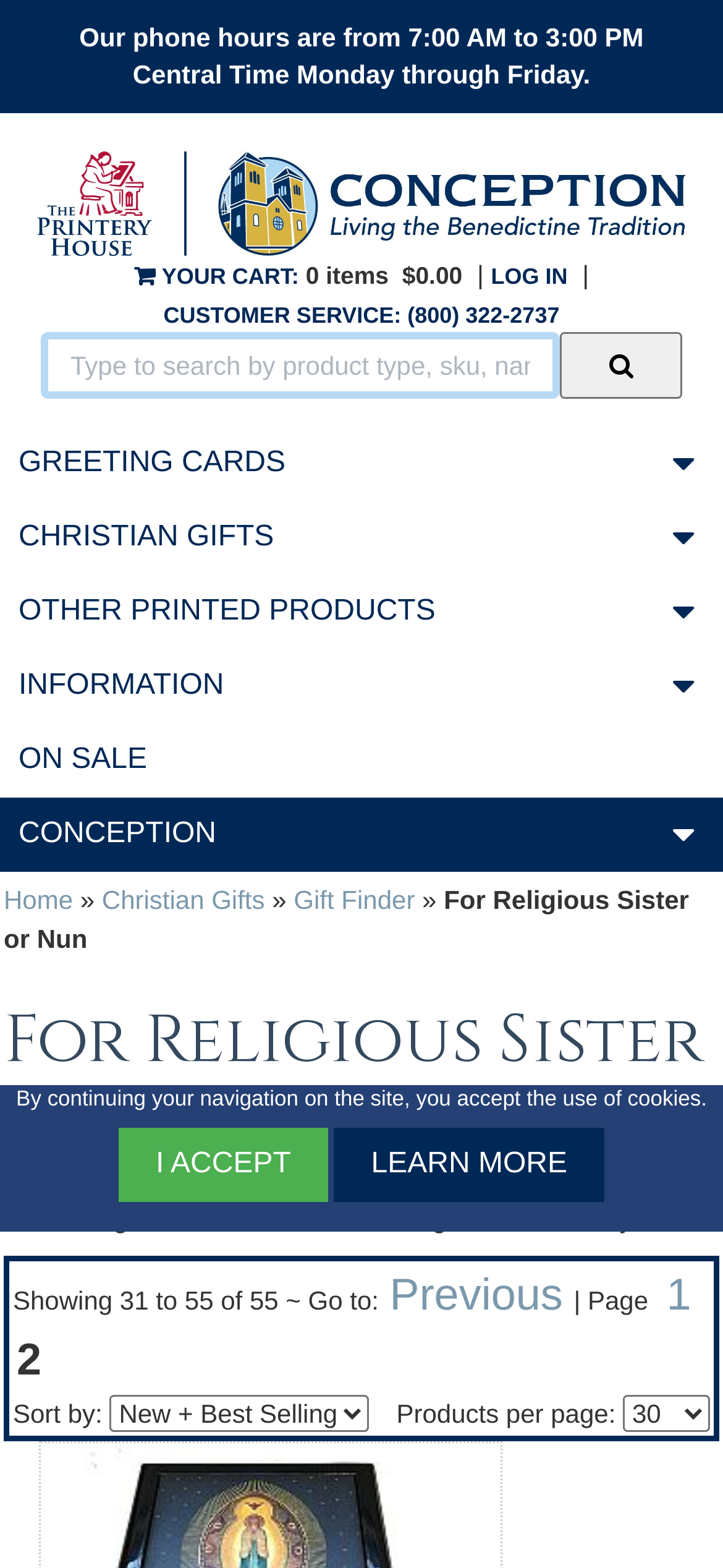Bounding box coordinates are to be given in the format (top-left x, top-left y, bottom-right x, bottom-right y). All values must be floating point numbers between 0 and 1. Provide the bounding box coordinate for the UI element described as: I accept

[0.164, 0.719, 0.454, 0.767]